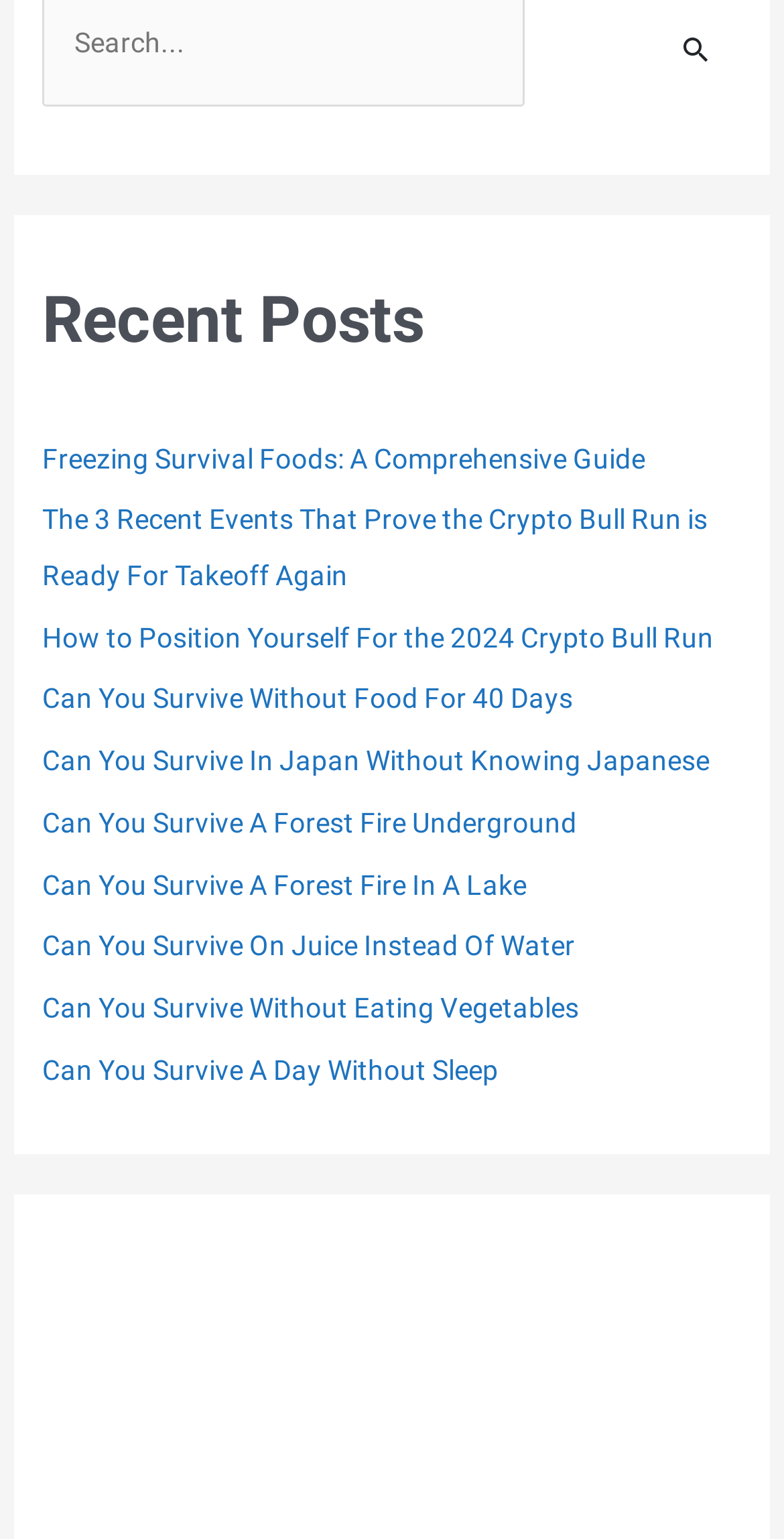Answer the question using only one word or a concise phrase: What is the longest title among the recent posts?

The 3 Recent Events That Prove the Crypto Bull Run is Ready For Takeoff Again